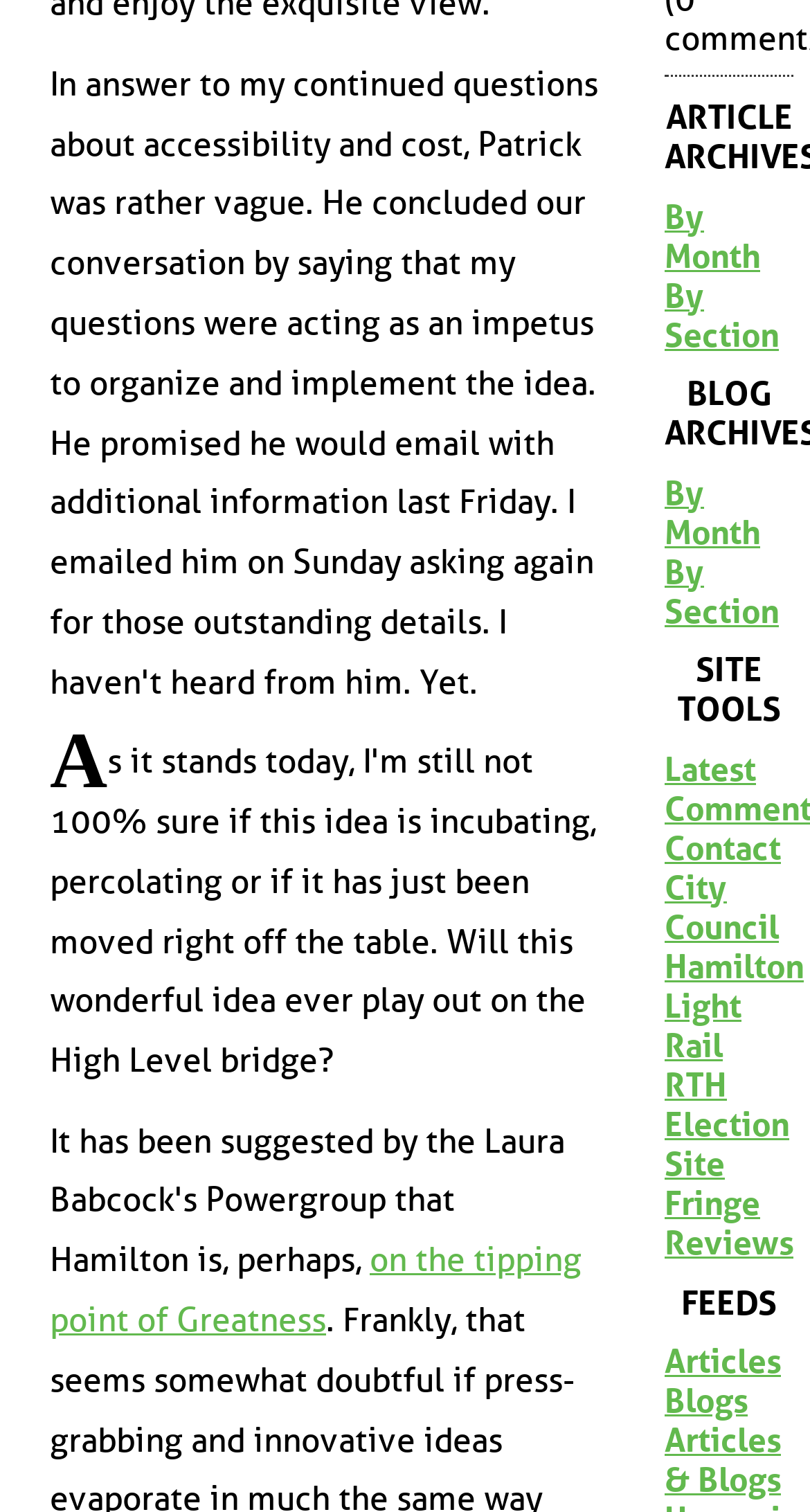What is the first link in the BLOG ARCHIVES section?
Please provide an in-depth and detailed response to the question.

I looked at the BLOG ARCHIVES section and found the first link, which is 'By Month', located at the top of the section.